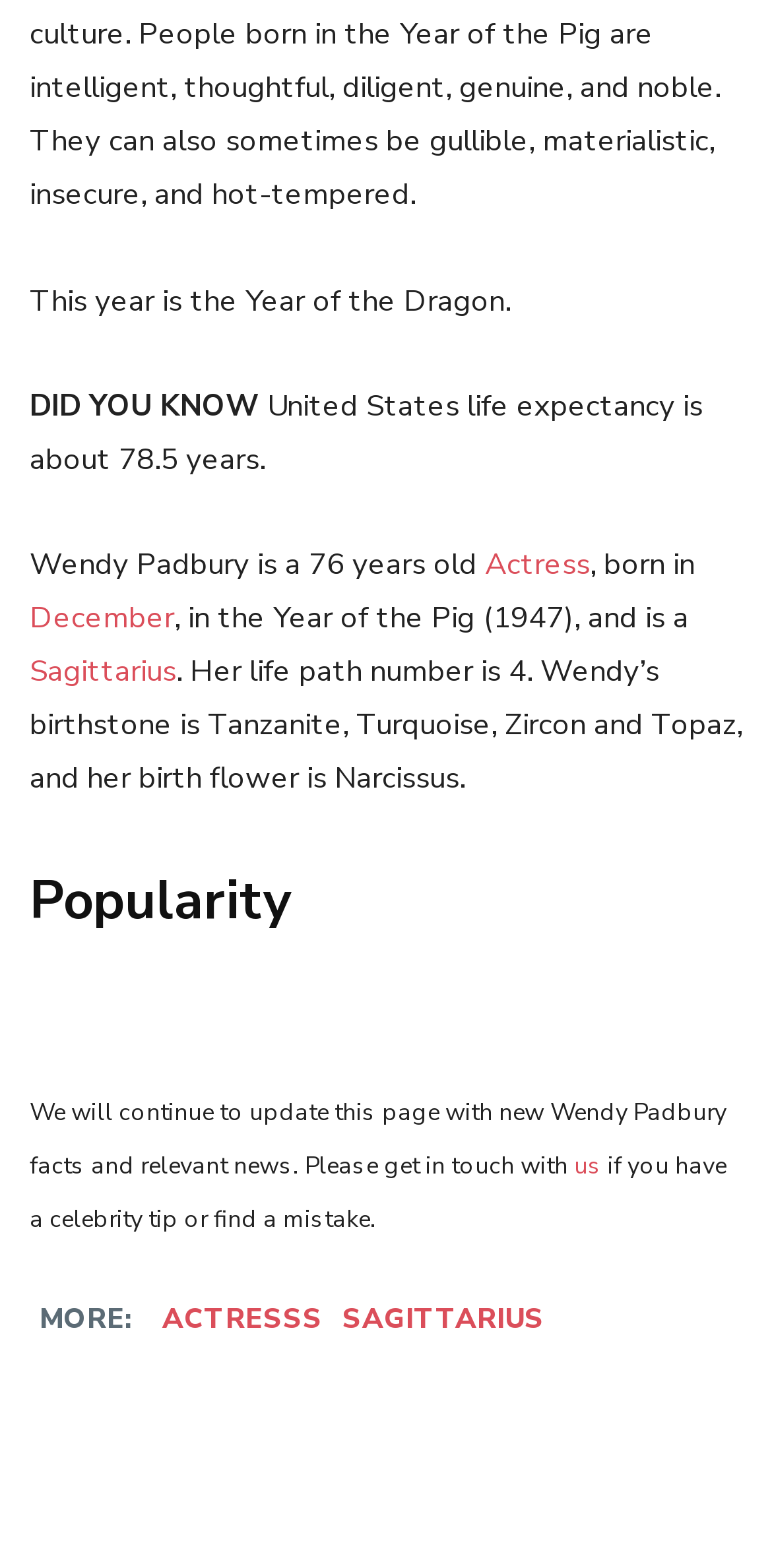Find the bounding box coordinates for the area you need to click to carry out the instruction: "Follow the link to December". The coordinates should be four float numbers between 0 and 1, indicated as [left, top, right, bottom].

[0.038, 0.381, 0.226, 0.407]